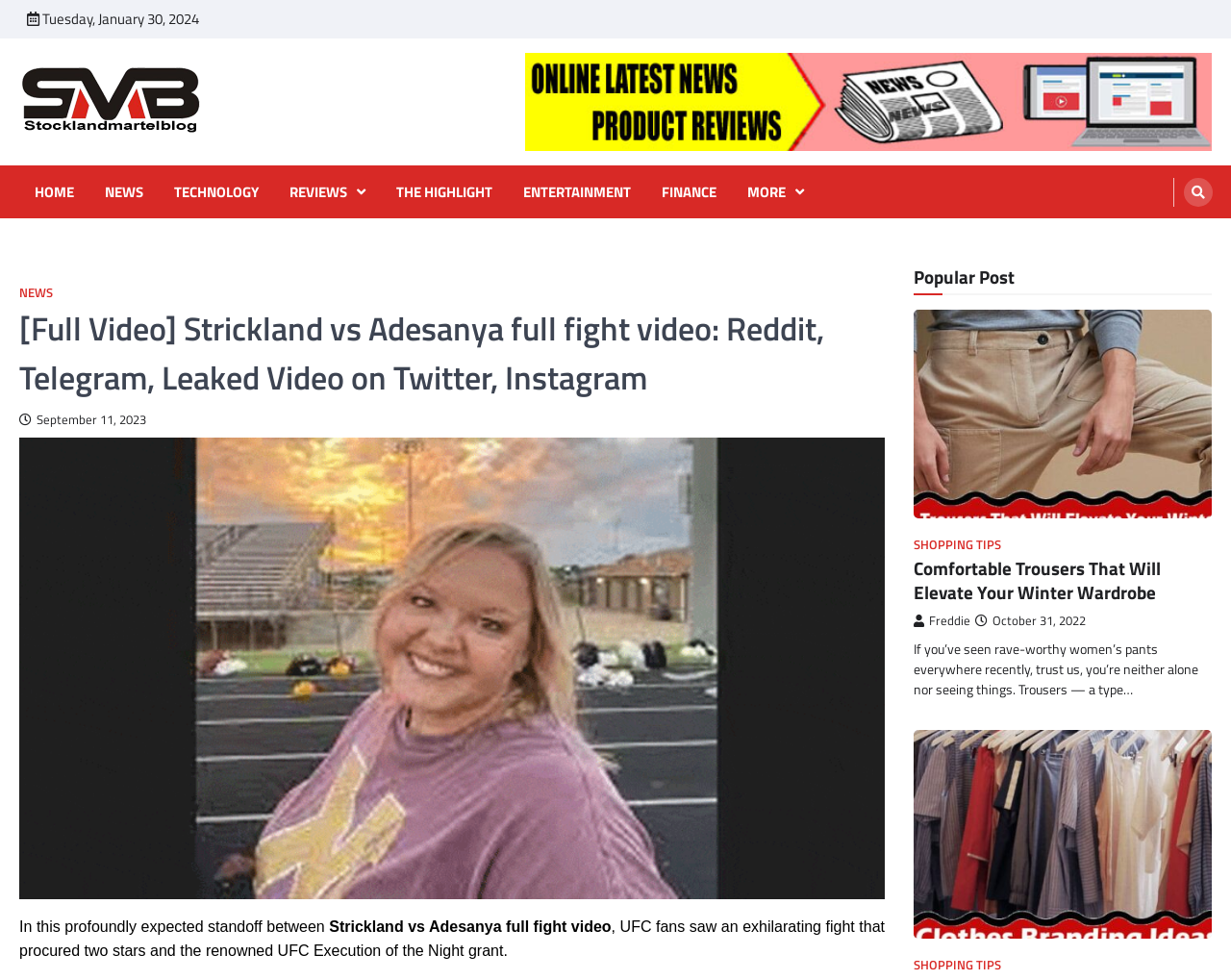Provide a short answer to the following question with just one word or phrase: What is the category of the link 'THE HIGHLIGHT'?

ENTERTAINMENT